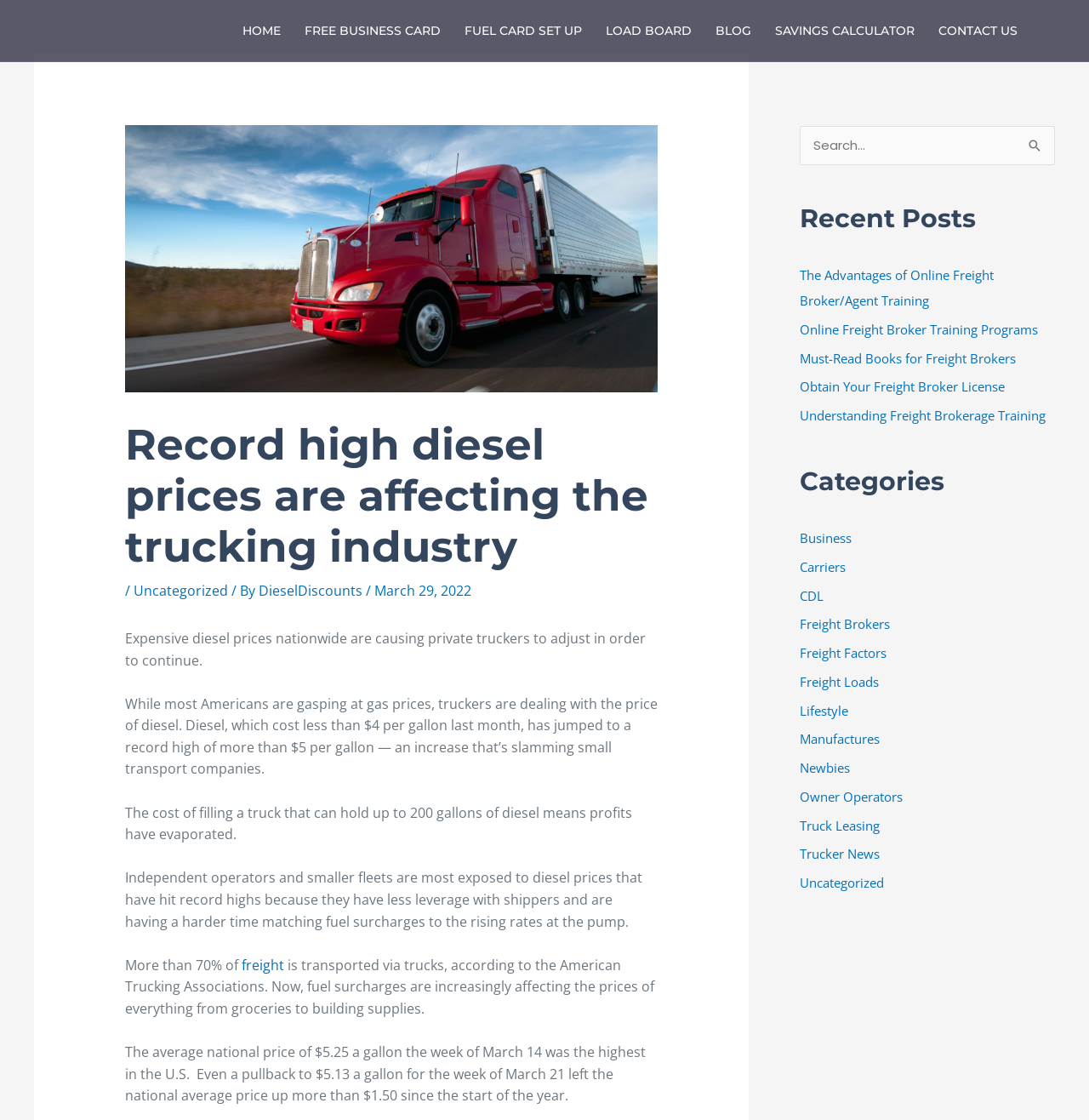Given the description Free Business Card, predict the bounding box coordinates of the UI element. Ensure the coordinates are in the format (top-left x, top-left y, bottom-right x, bottom-right y) and all values are between 0 and 1.

[0.269, 0.0, 0.416, 0.055]